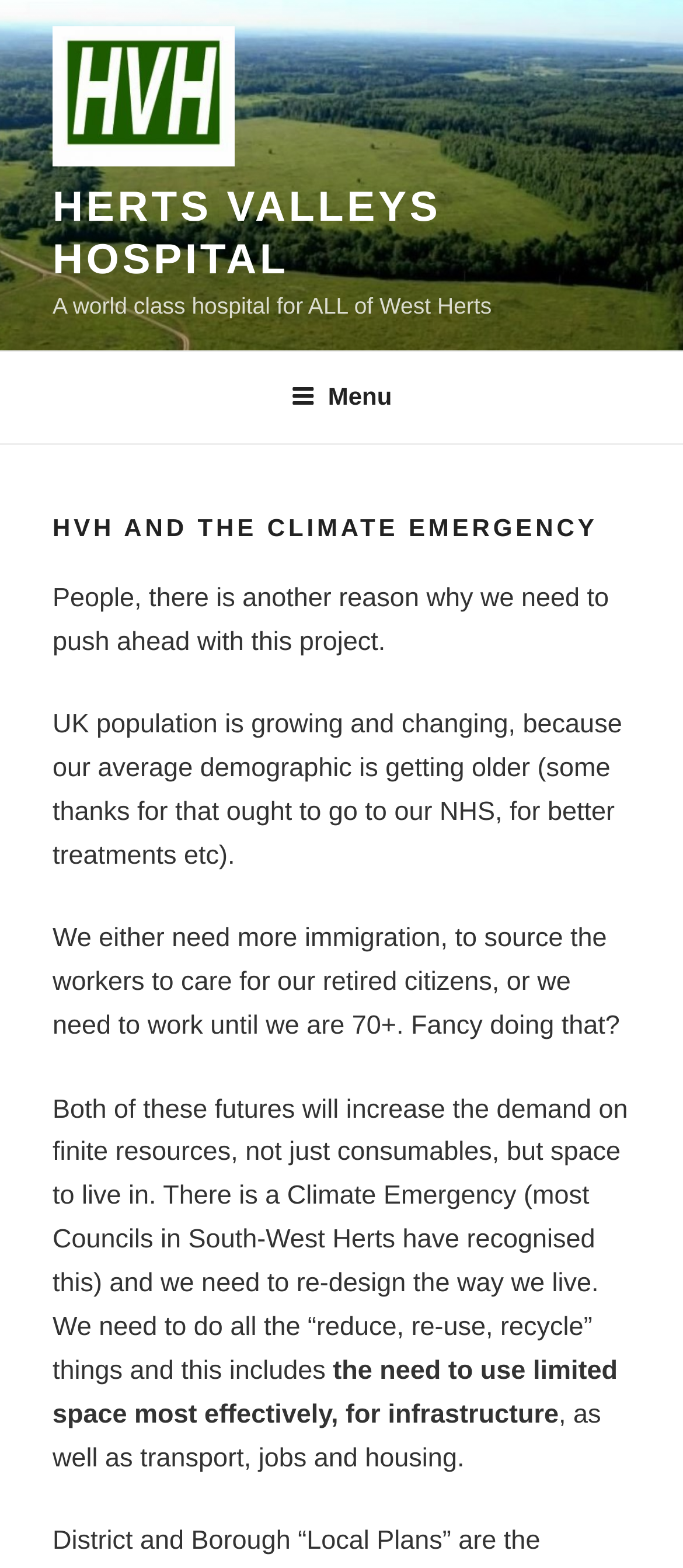Please locate and retrieve the main header text of the webpage.

HVH AND THE CLIMATE EMERGENCY